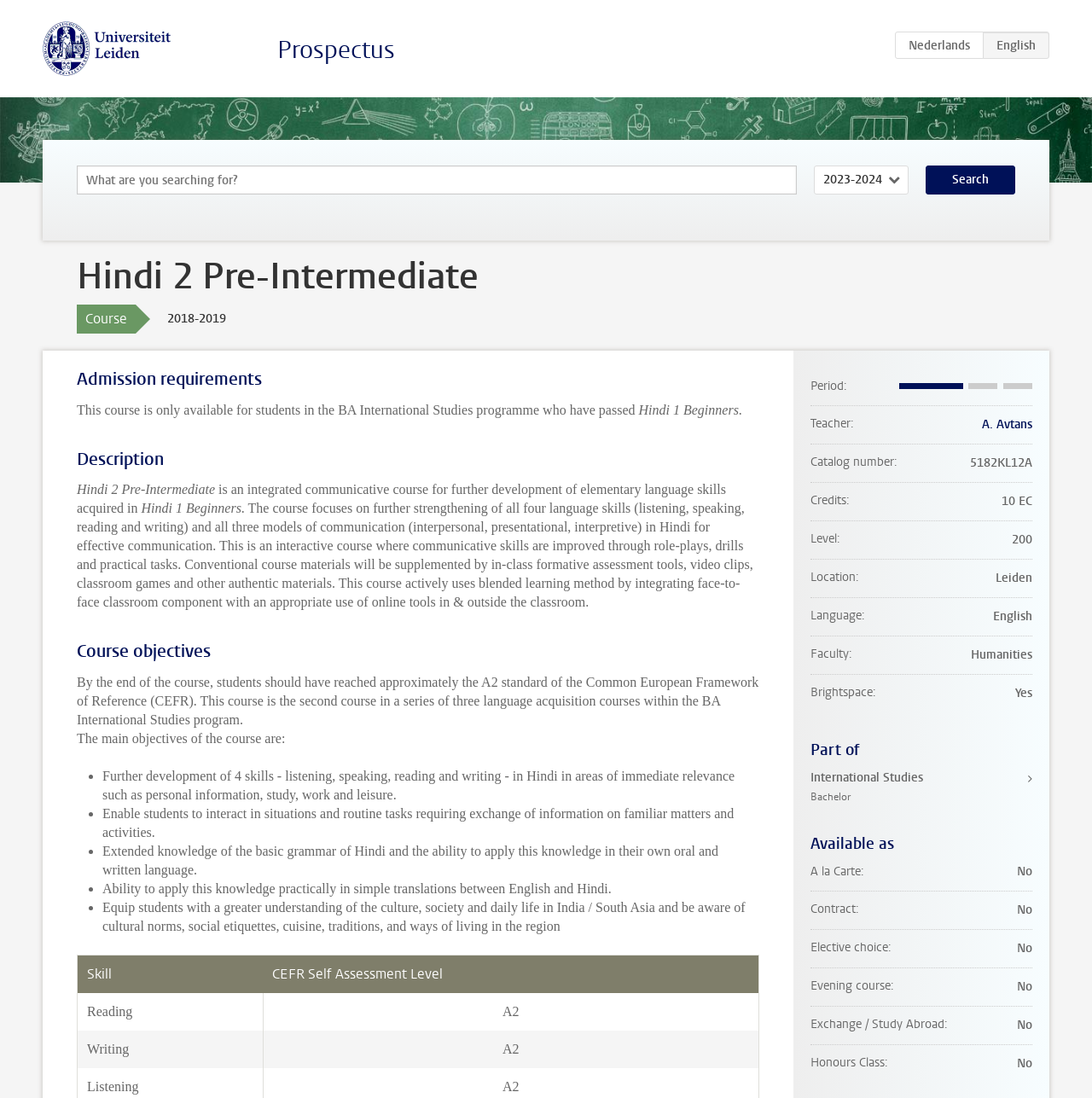Determine the bounding box coordinates of the target area to click to execute the following instruction: "Search for keywords."

[0.07, 0.151, 0.73, 0.177]